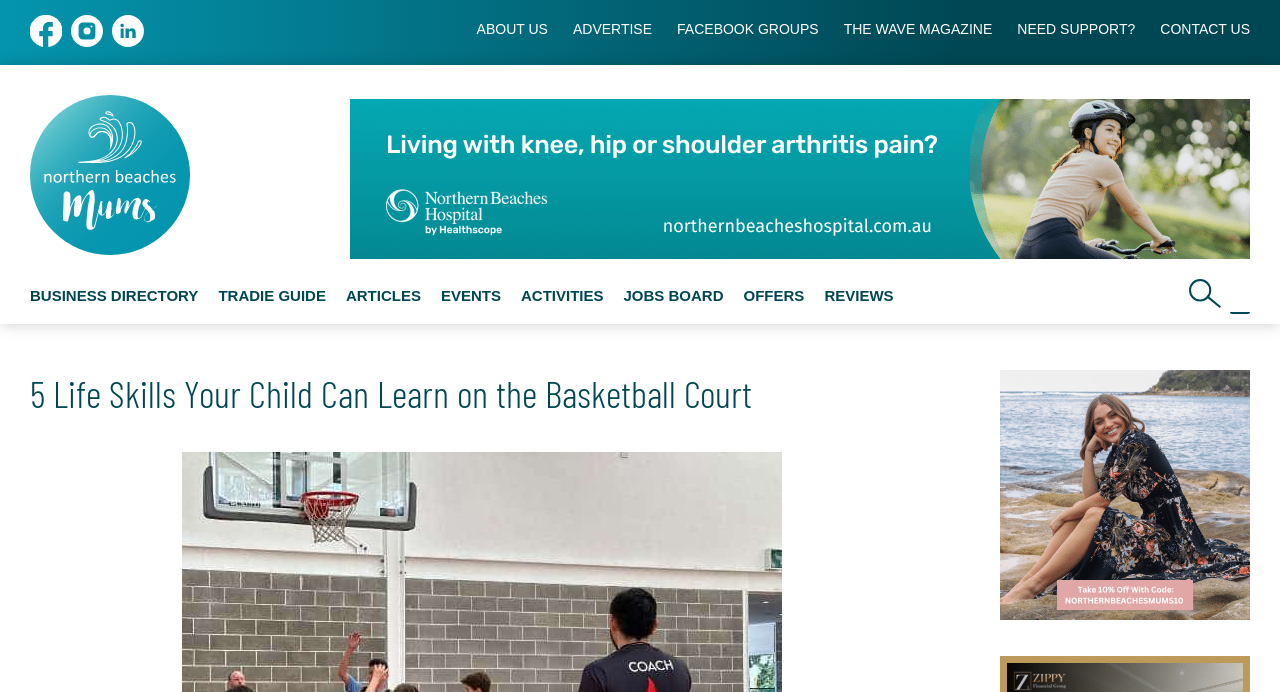Determine the bounding box coordinates (top-left x, top-left y, bottom-right x, bottom-right y) of the UI element described in the following text: Become A NBMs Guest Contributor

[0.225, 0.933, 0.374, 0.986]